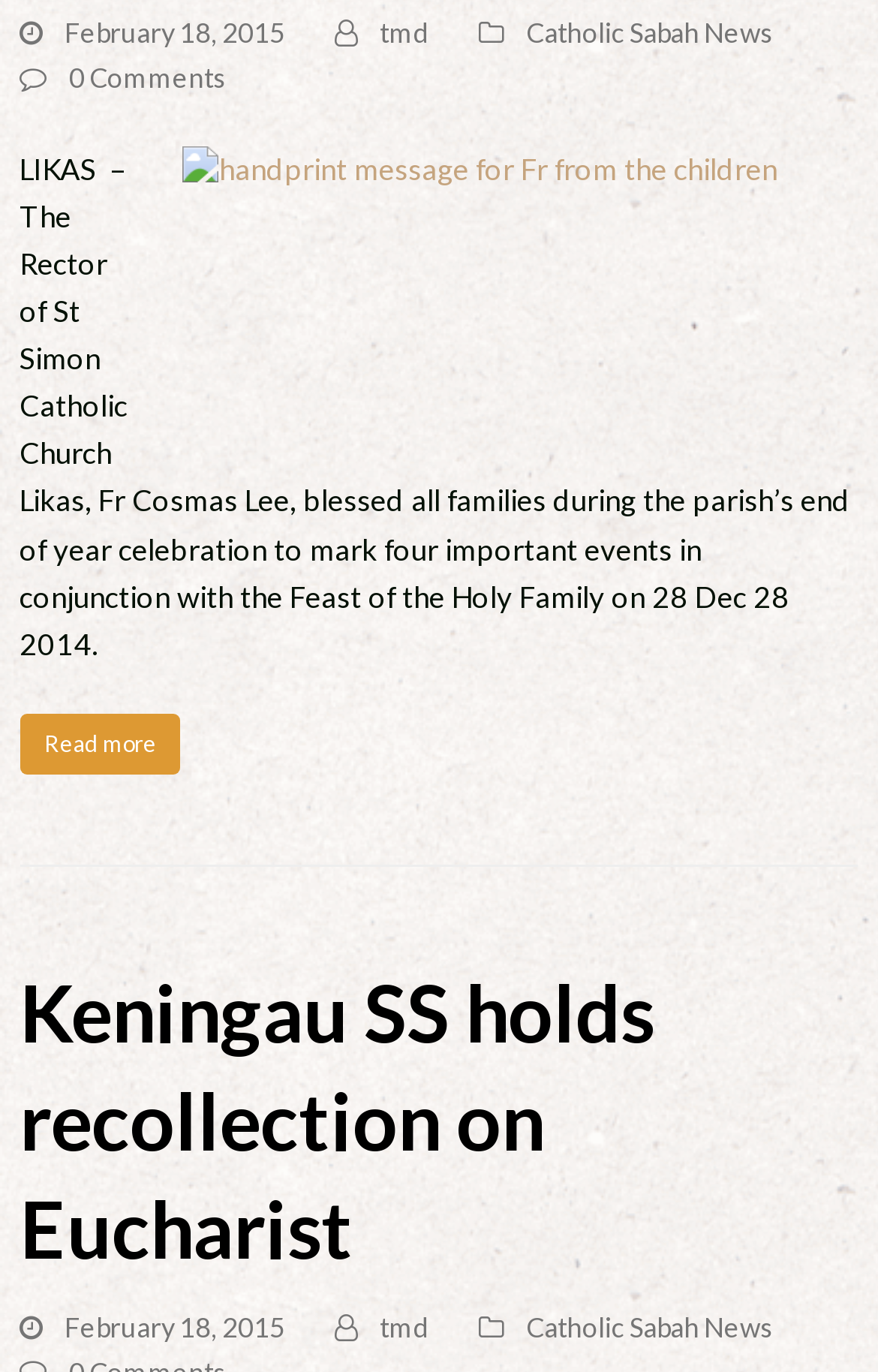What is the topic of the second article?
Please provide a single word or phrase in response based on the screenshot.

Eucharist